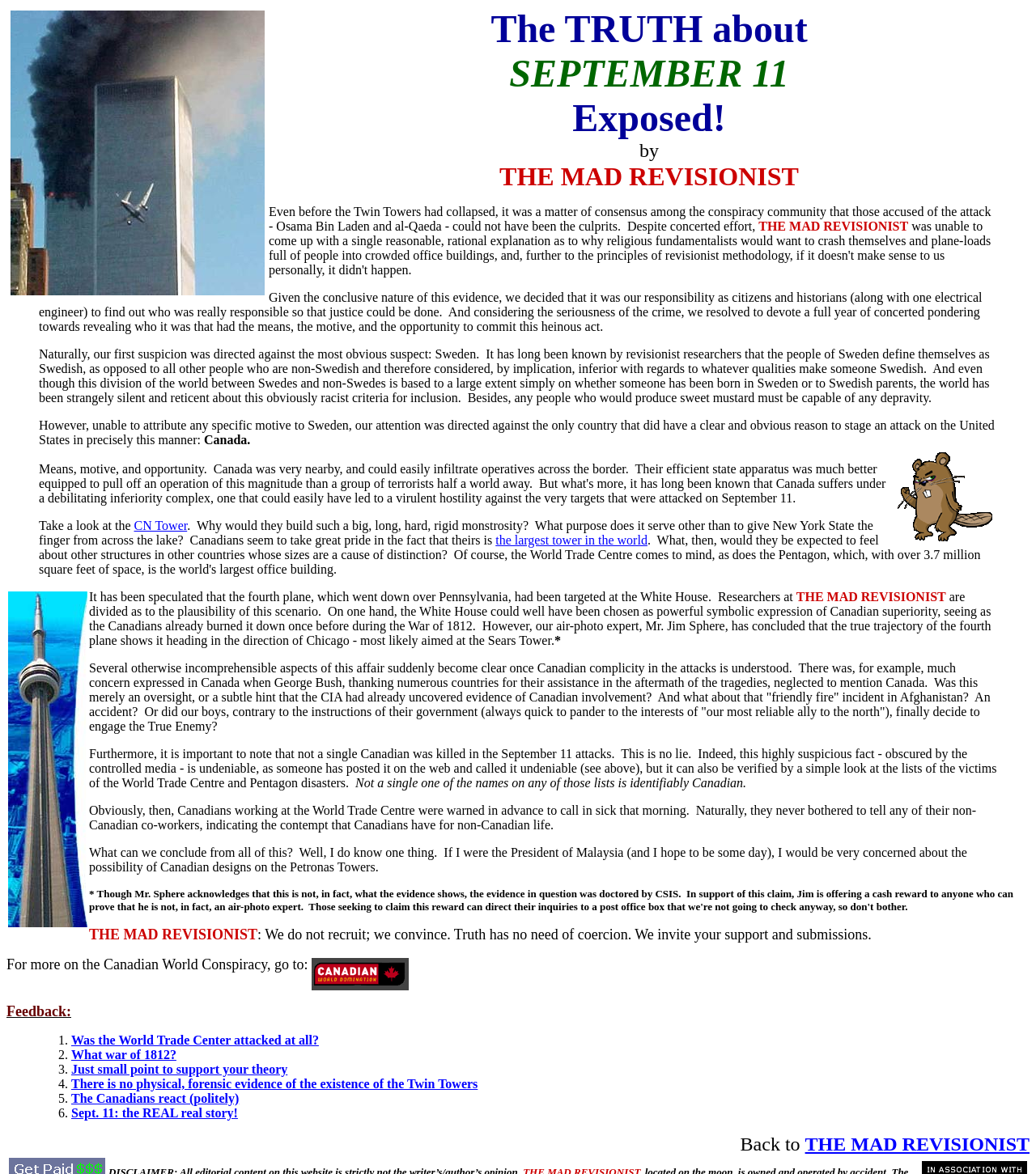What is the purpose of the image with the caption 'Graphic shamelessly lifted from Canadian World Domination'?
Please use the image to provide a one-word or short phrase answer.

To illustrate Canadian complicity